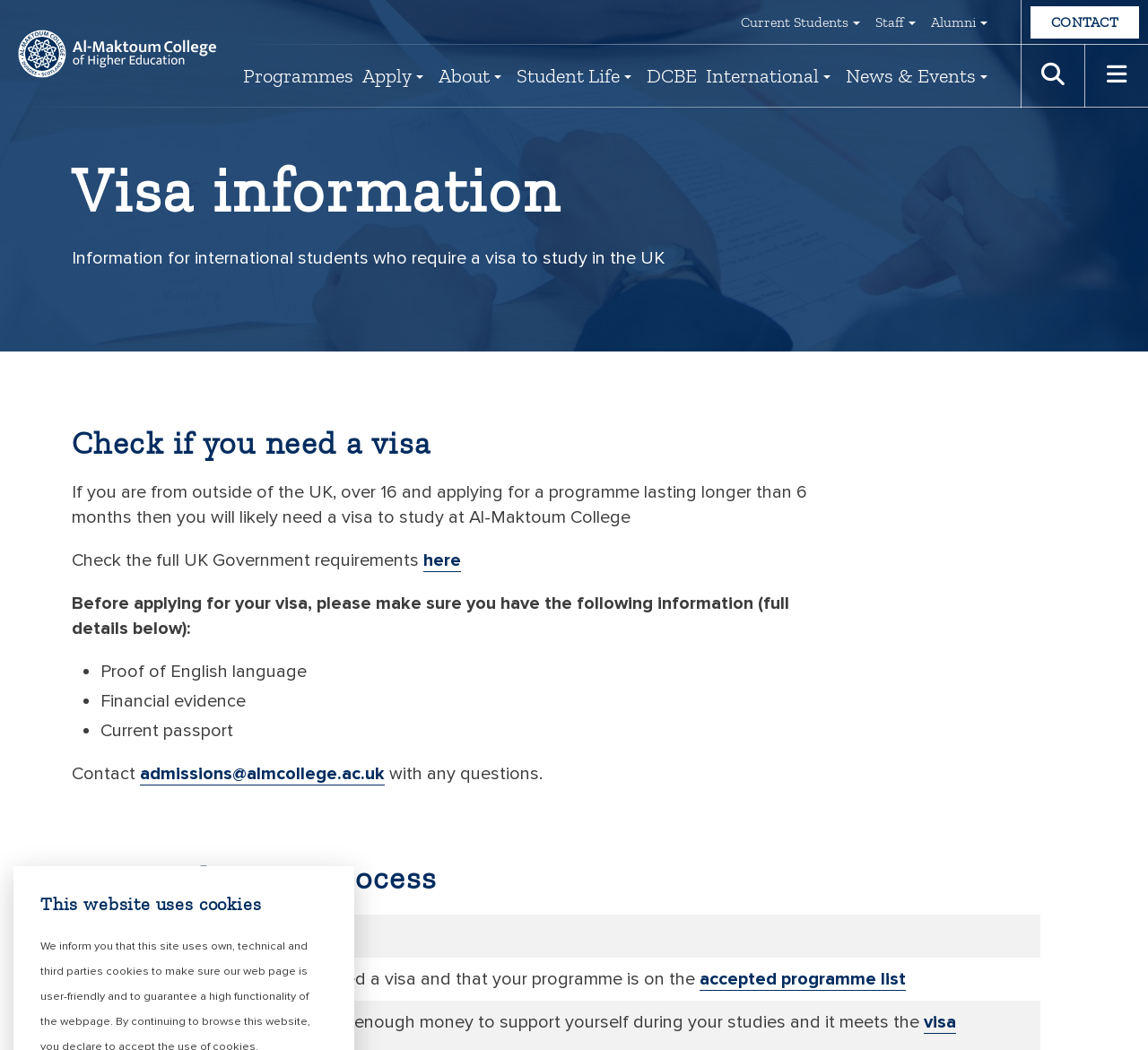Determine the bounding box coordinates of the region to click in order to accomplish the following instruction: "Click Al-Maktoum College". Provide the coordinates as four float numbers between 0 and 1, specifically [left, top, right, bottom].

[0.016, 0.028, 0.188, 0.074]